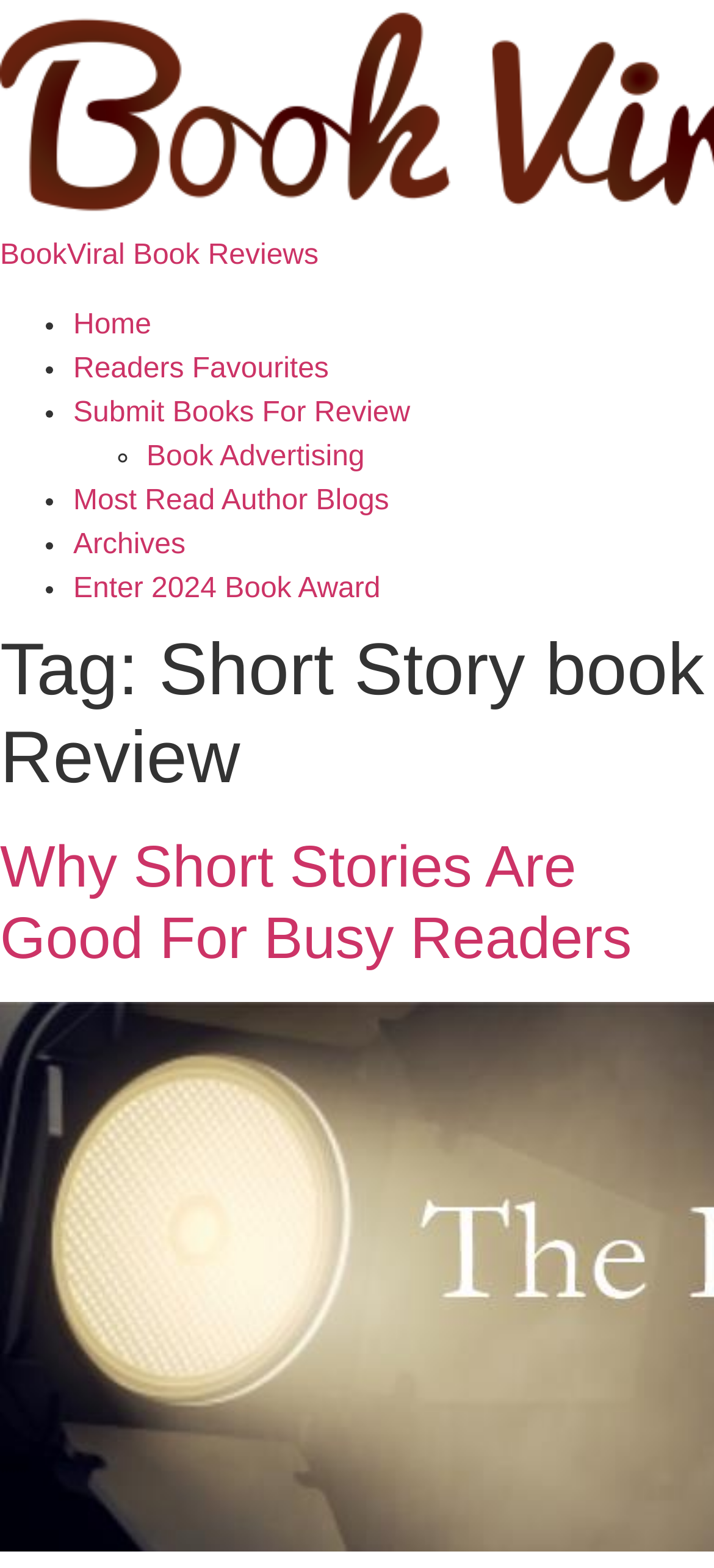Please indicate the bounding box coordinates for the clickable area to complete the following task: "View the 'Impressum & Haftungsausschluss'". The coordinates should be specified as four float numbers between 0 and 1, i.e., [left, top, right, bottom].

None